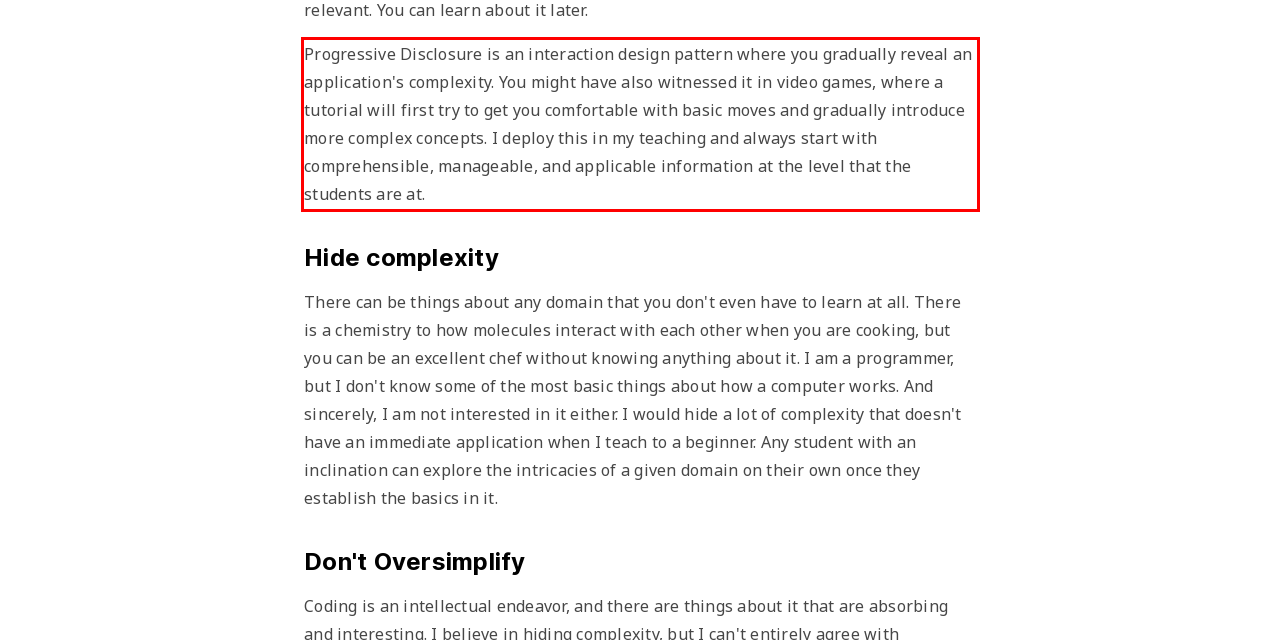You have a screenshot of a webpage where a UI element is enclosed in a red rectangle. Perform OCR to capture the text inside this red rectangle.

Progressive Disclosure is an interaction design pattern where you gradually reveal an application's complexity. You might have also witnessed it in video games, where a tutorial will first try to get you comfortable with basic moves and gradually introduce more complex concepts. I deploy this in my teaching and always start with comprehensible, manageable, and applicable information at the level that the students are at.